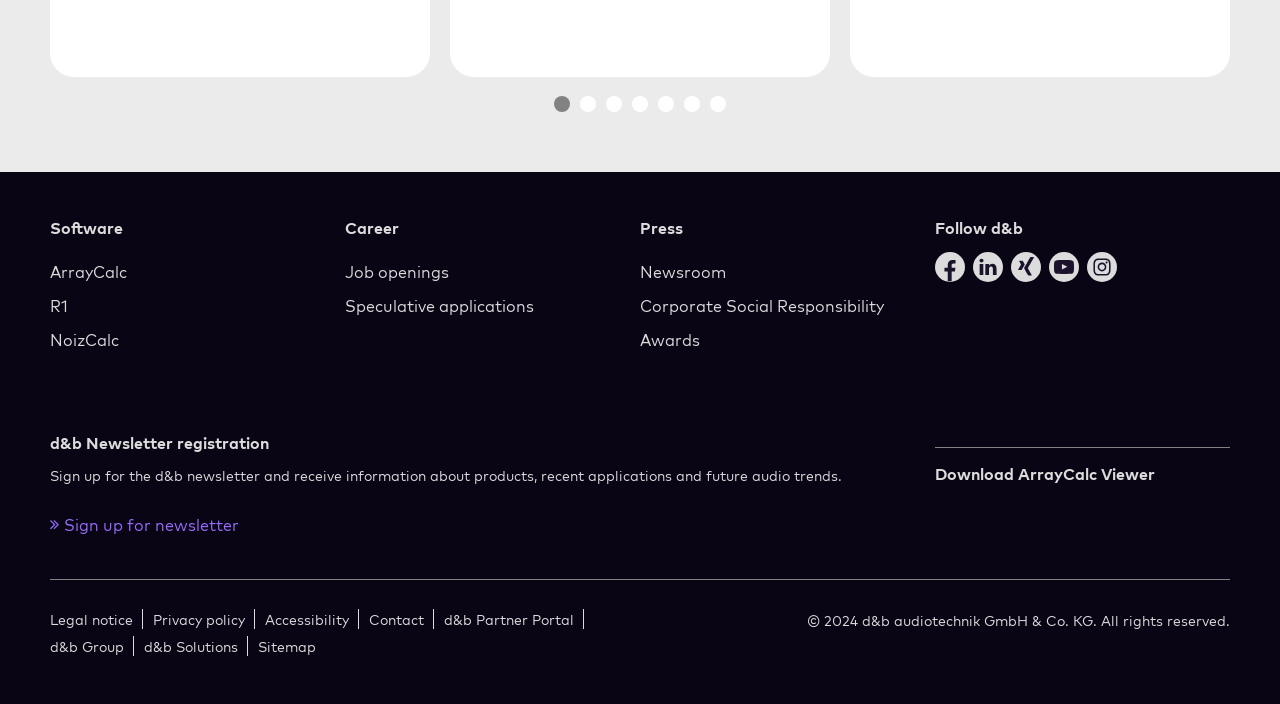Please find the bounding box coordinates of the section that needs to be clicked to achieve this instruction: "Follow d&b on Facebook".

[0.73, 0.359, 0.754, 0.401]